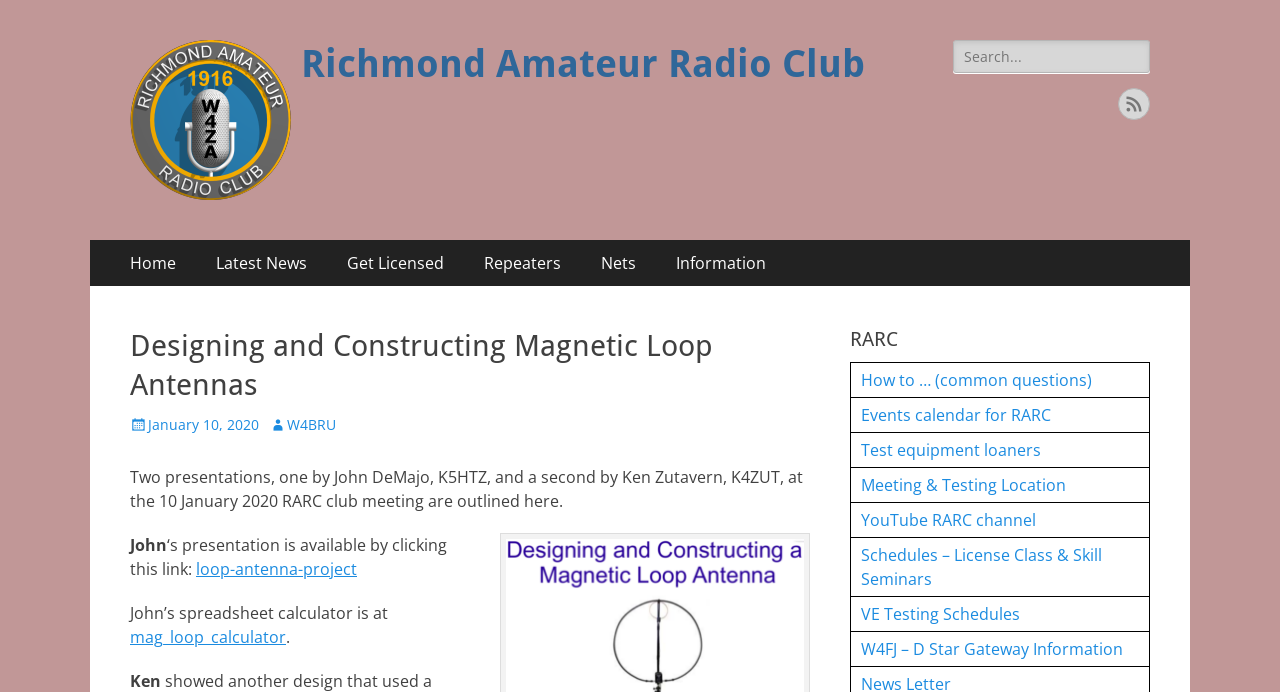What is the purpose of the search box?
Kindly offer a comprehensive and detailed response to the question.

The search box is located in the top-right corner of the webpage, and its purpose can be inferred from the label 'Search for:' which suggests that it is used to search for content within the website.